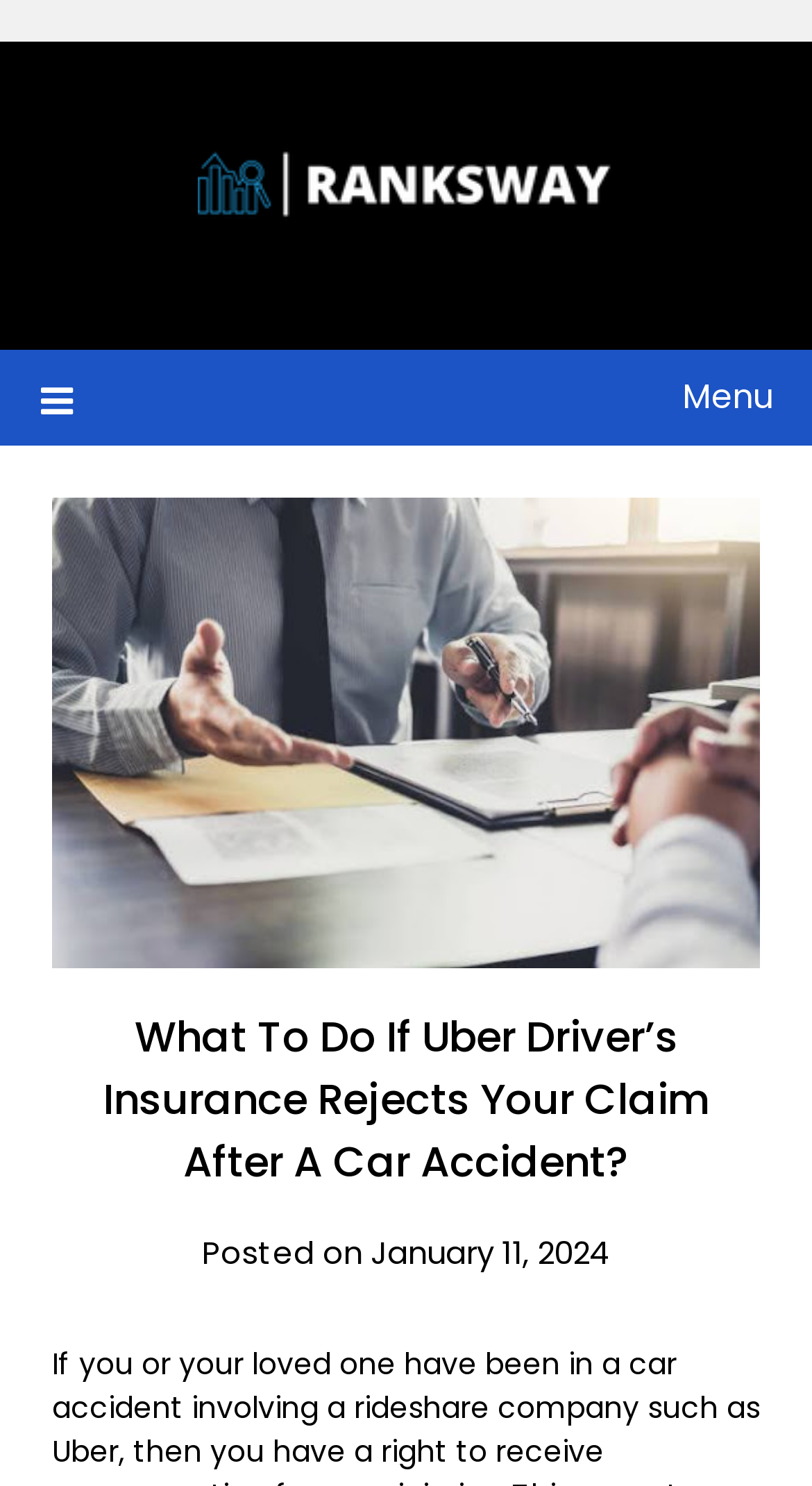Generate a thorough explanation of the webpage's elements.

The webpage is about what to do if an Uber driver's insurance rejects a claim after a car accident. At the top-left corner, there is a link to "Ranks Way" accompanied by an image with the same name. Below this, on the left side, there is a menu icon represented by a "\uf0c9" symbol, which can be expanded. 

To the right of the menu icon, there is a large image related to insurance. Above this image, there is a header section that spans almost the entire width of the page. The header contains the title "What To Do If Uber Driver’s Insurance Rejects Your Claim After A Car Accident?" in a large font size. Below the title, there is a static text indicating that the article was "Posted on January 11, 2024".